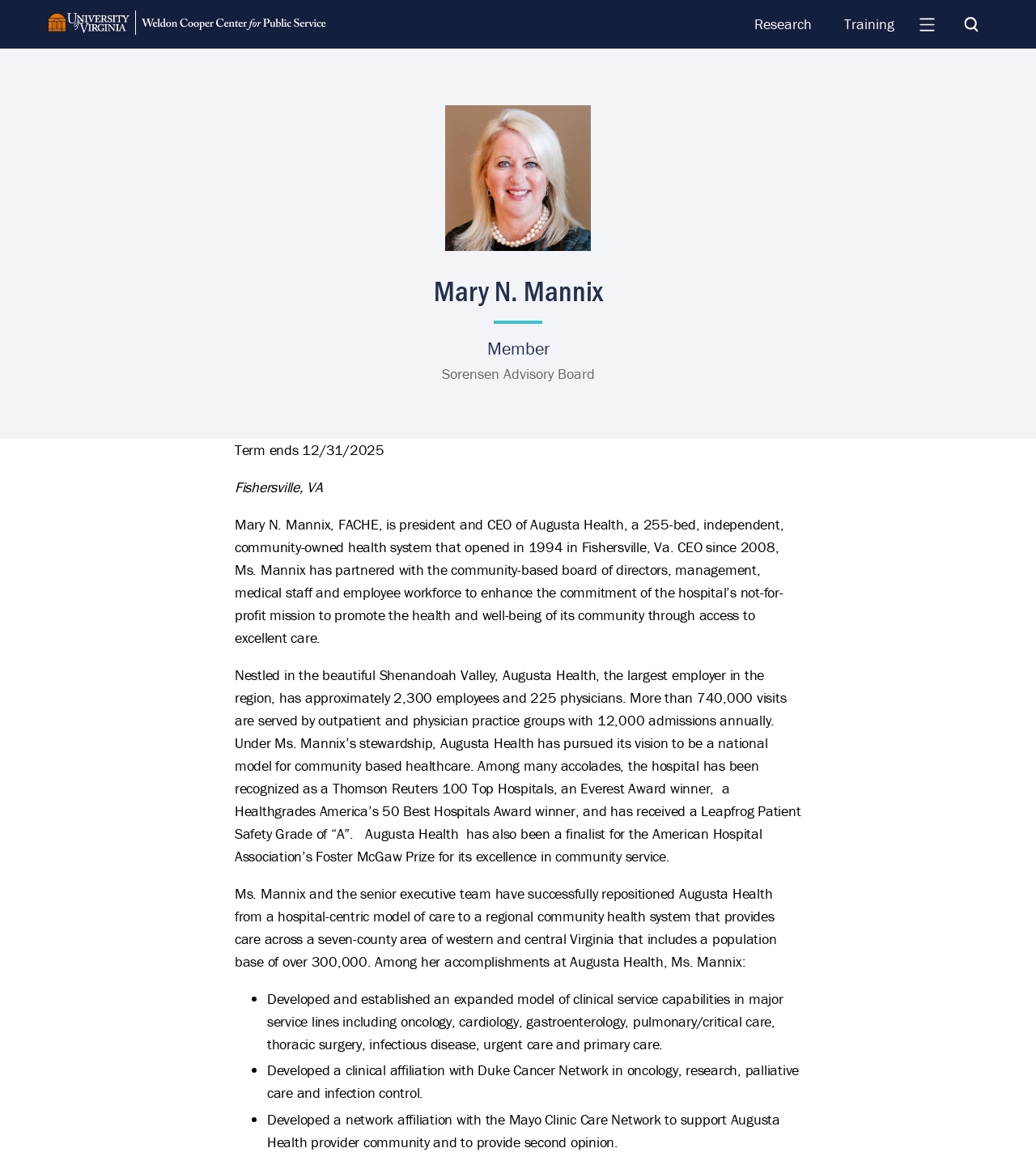Please identify and generate the text content of the webpage's main heading.

Mary N. Mannix